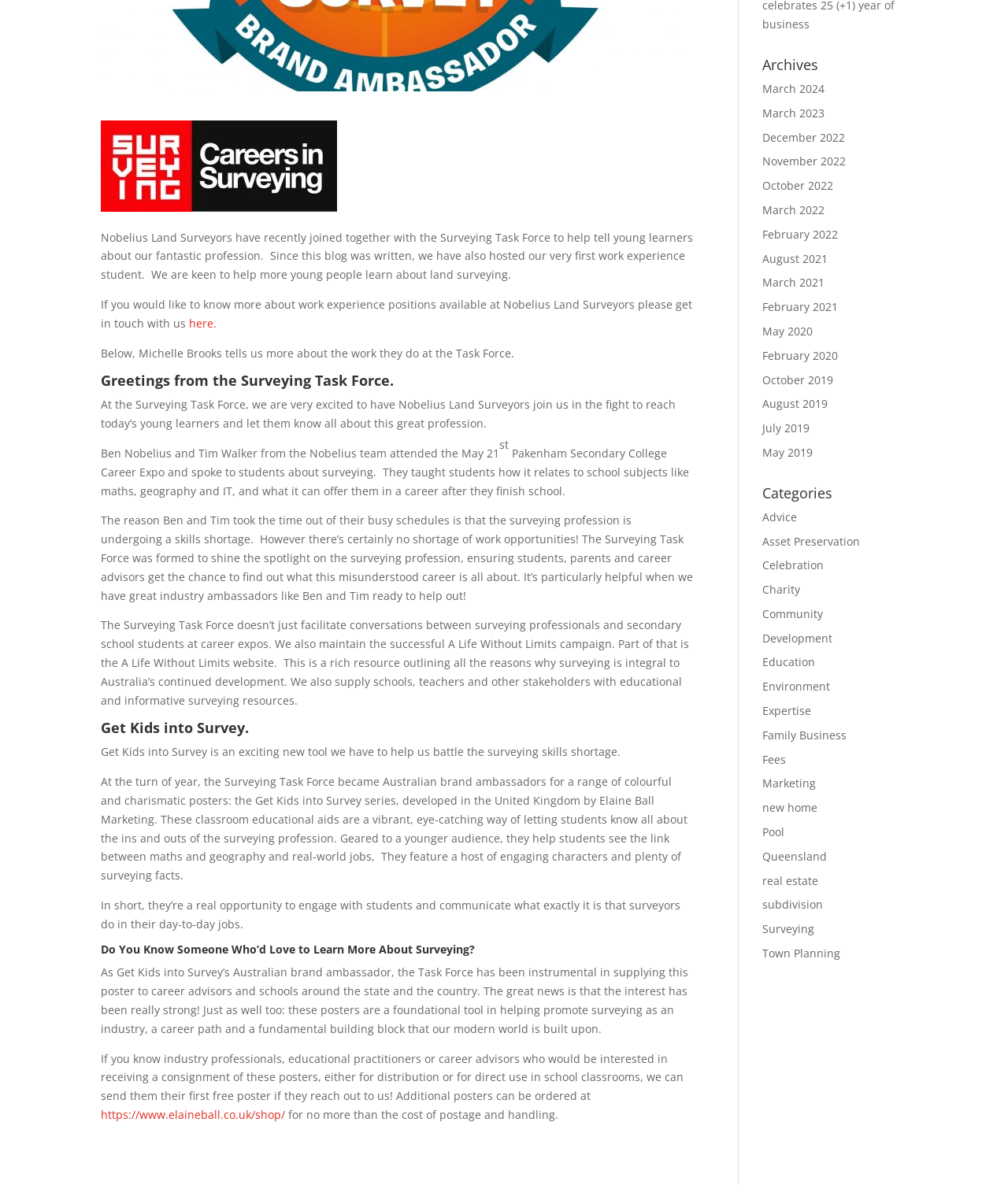Using the format (top-left x, top-left y, bottom-right x, bottom-right y), provide the bounding box coordinates for the described UI element. All values should be floating point numbers between 0 and 1: February 2020

[0.756, 0.294, 0.831, 0.306]